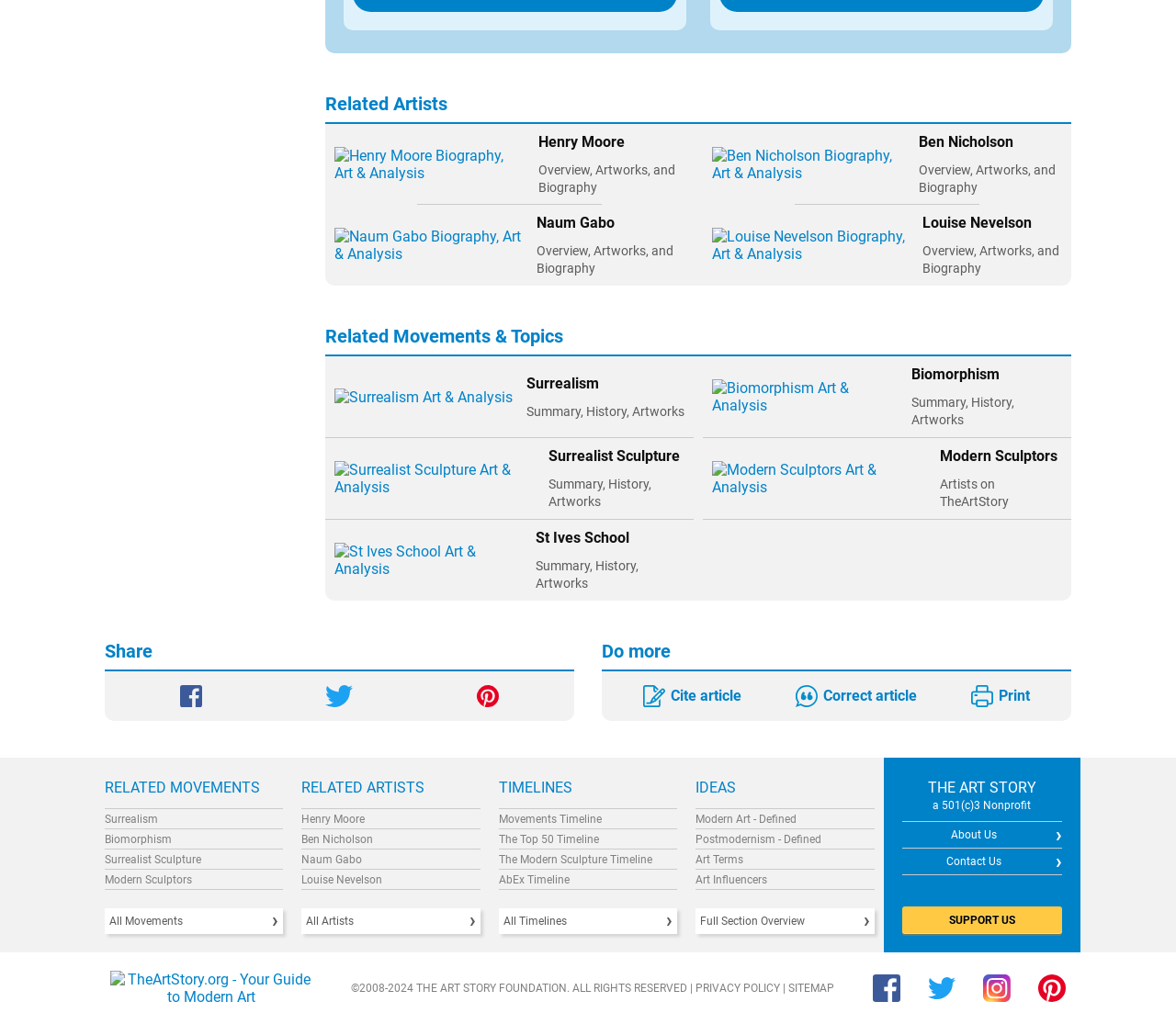Kindly determine the bounding box coordinates for the clickable area to achieve the given instruction: "Click on the 'Share' button".

[0.089, 0.625, 0.13, 0.647]